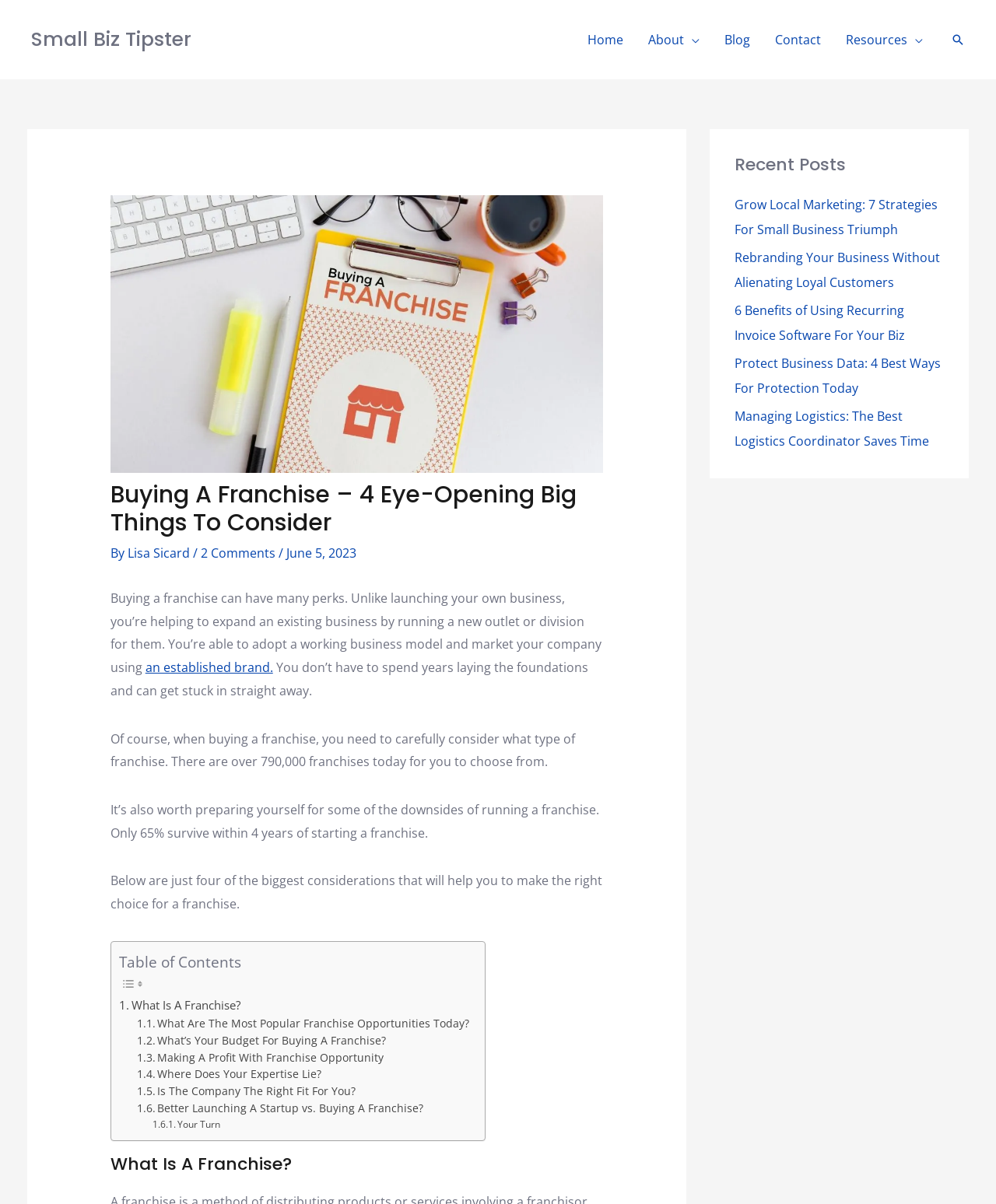Use a single word or phrase to answer the following:
How many images are in the table of contents?

2